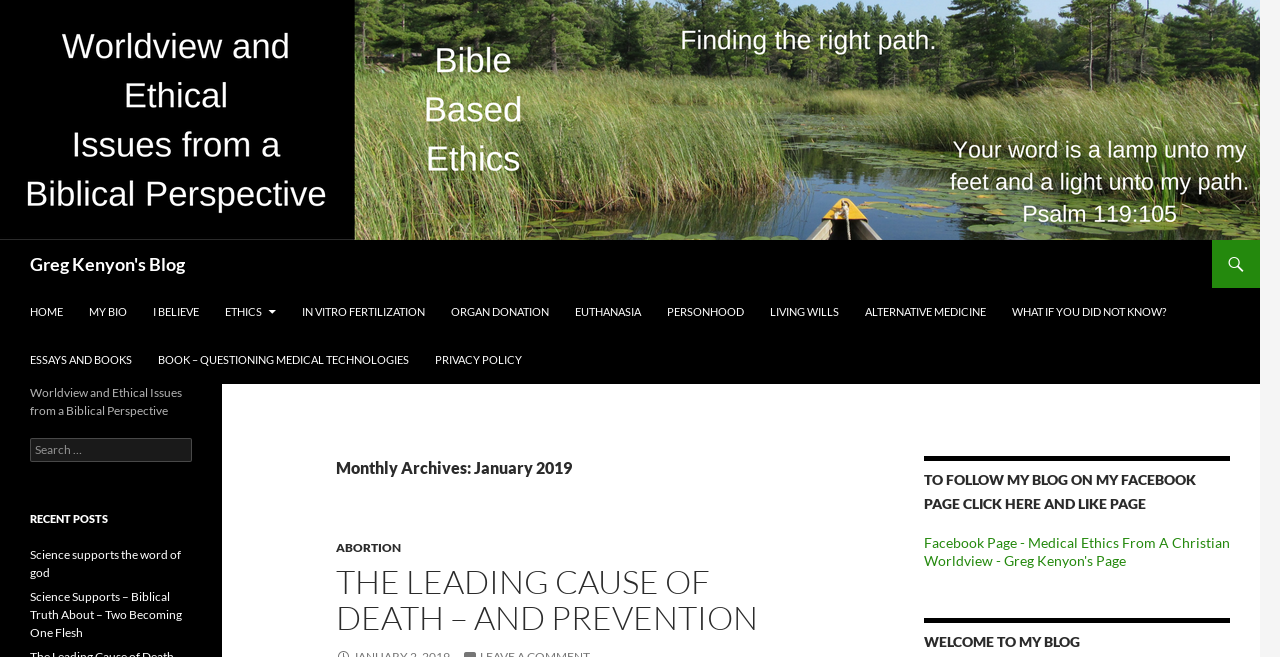Determine which piece of text is the heading of the webpage and provide it.

Greg Kenyon's Blog